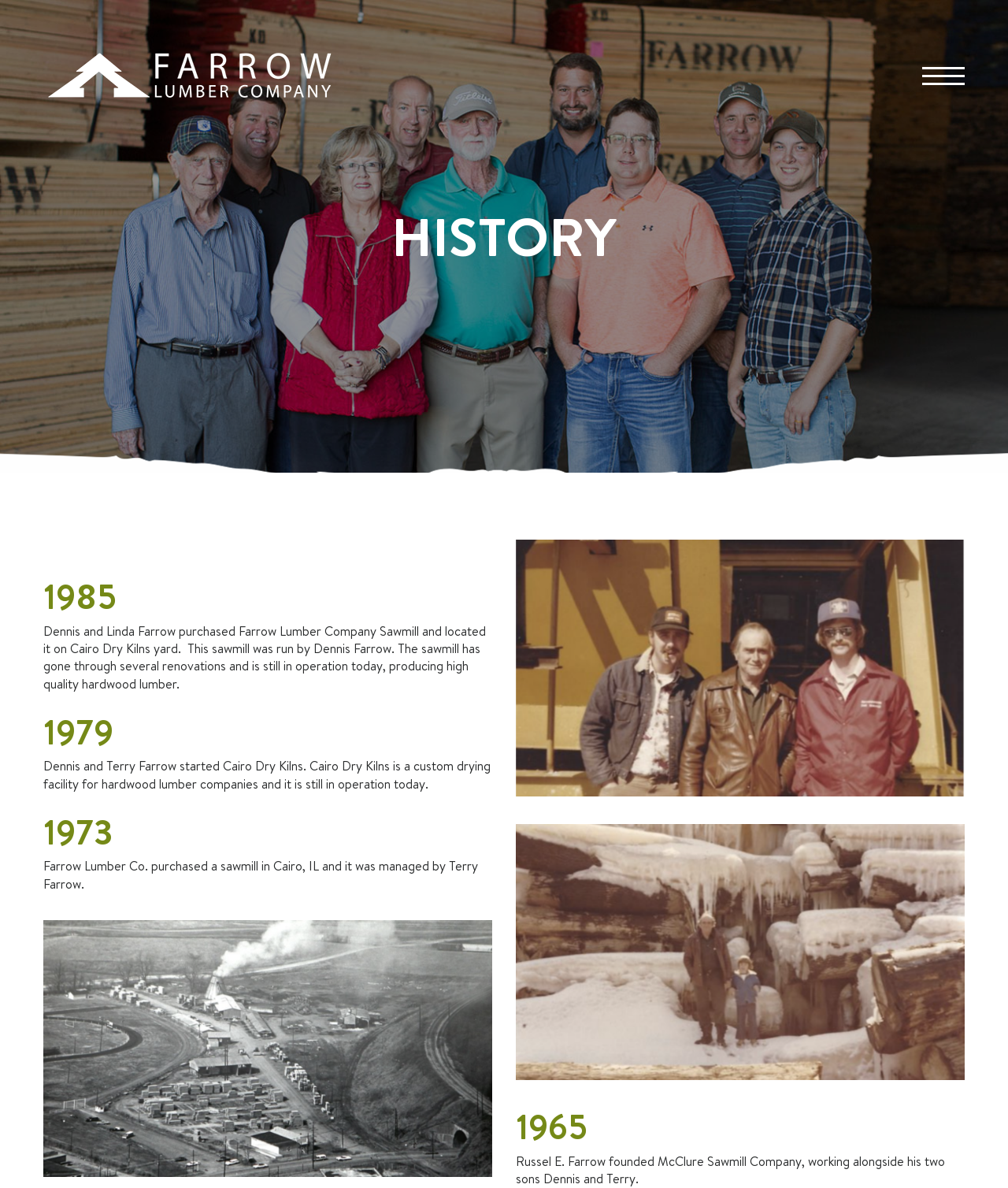How many sons did Russel E. Farrow work with?
Answer the question with a single word or phrase by looking at the picture.

two